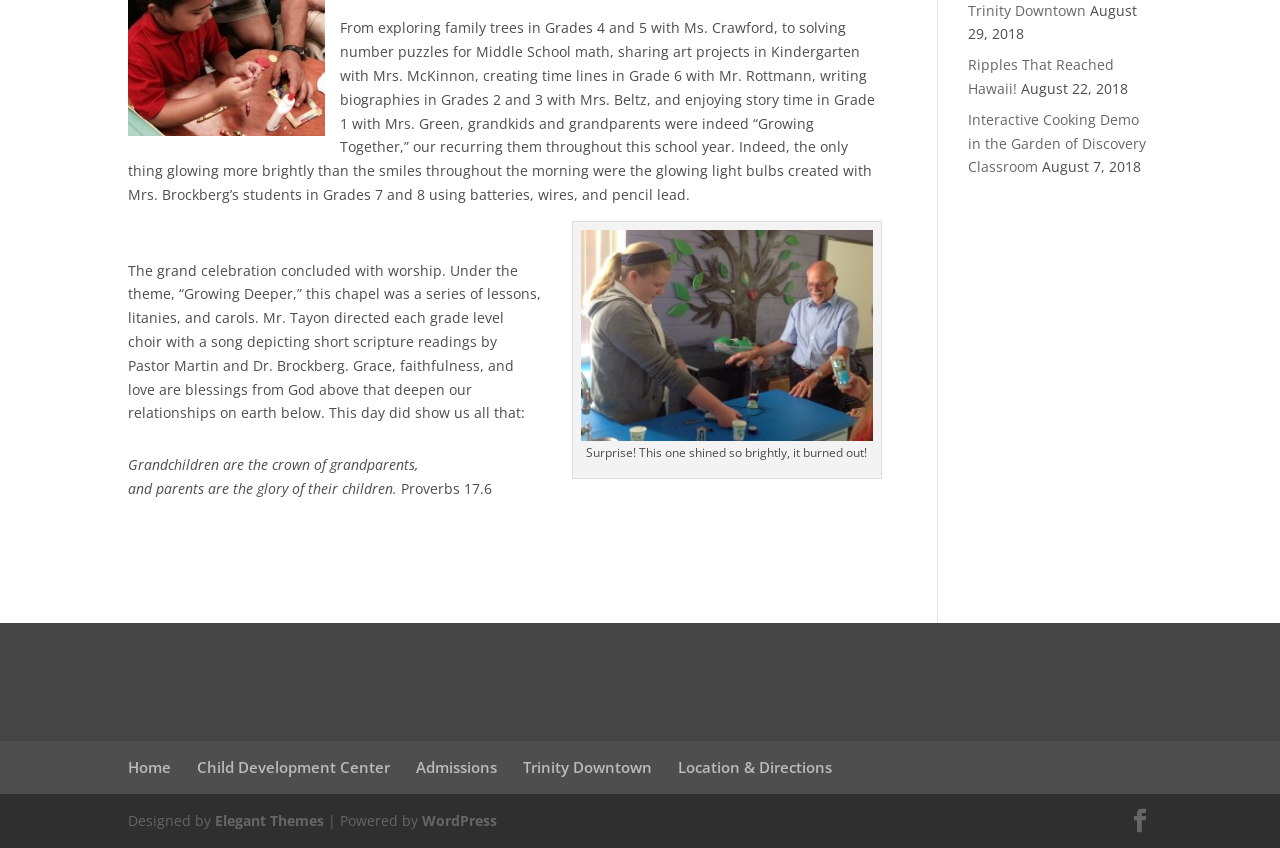Based on the element description: "Ripples That Reached Hawaii!", identify the UI element and provide its bounding box coordinates. Use four float numbers between 0 and 1, [left, top, right, bottom].

[0.756, 0.065, 0.87, 0.116]